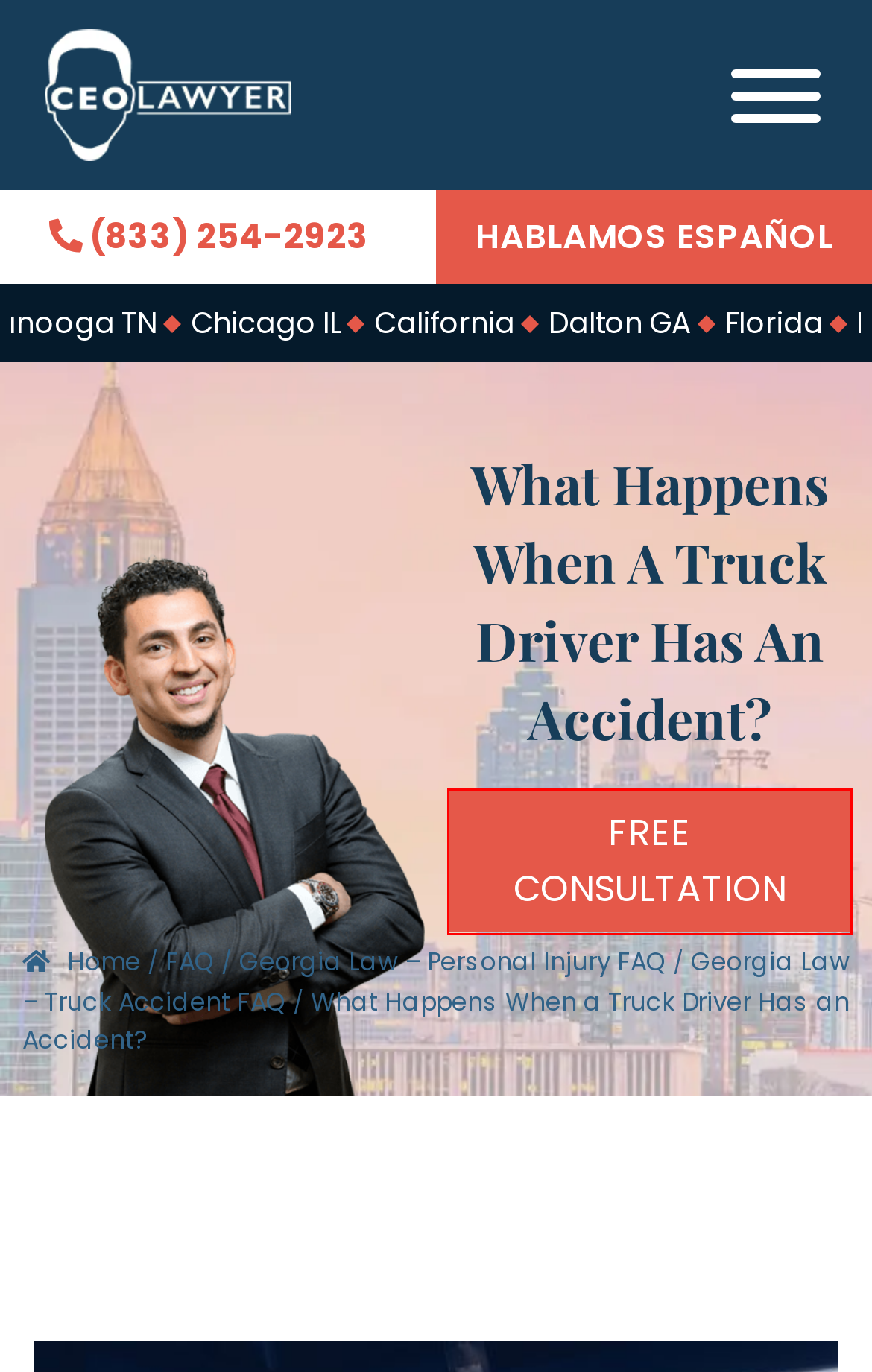Look at the screenshot of a webpage, where a red bounding box highlights an element. Select the best description that matches the new webpage after clicking the highlighted element. Here are the candidates:
A. Abogados de Accidentes | CEO Lawyer
B. Personal Injury Lawyer Near Me | CEO Lawyer
C. Georgia Truck Accident FAQ | CEO Lawyer
D. Boca Raton Personal Injury Lawyer | CEO Lawyer
E. Atlanta Personal Injury Lawyer | CEO Lawyer
F. Georgia Personal Injury FAQ | CEO Lawyer
G. Personal Injury Law Firm | CEO Lawyer
H. Personal Injury FAQ | CEO Lawyer

B